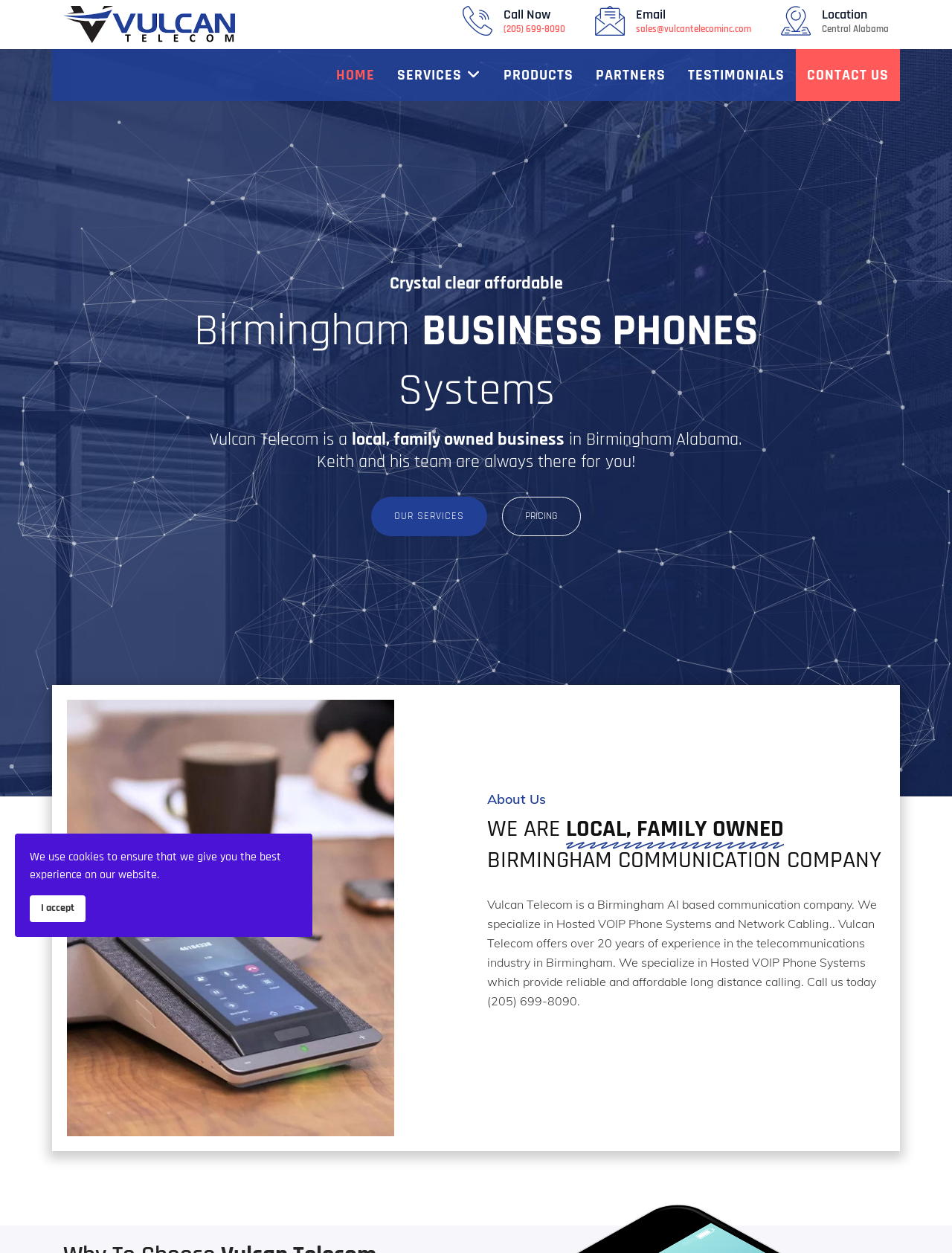Write an elaborate caption that captures the essence of the webpage.

The webpage is about Vulcan Telecom, a business phone system provider in Birmingham, Alabama. At the top left, there is a logo of Vulcan Telecom, accompanied by a link to the company's homepage. Below the logo, there is a call-to-action section with a "Call Now" button and a phone number, (205) 699-8090, which is also a link. Next to the phone number, there are links to email and location information.

The main navigation menu is located at the top center of the page, with links to HOME, SERVICES, PRODUCTS, PARTNERS, TESTIMONIALS, and CONTACT US. Below the navigation menu, there is a heading that reads "Birmingham BUSINESS PHONES Systems" and a brief introduction to Vulcan Telecom, describing it as a local, family-owned business.

The page then highlights the benefits of the company's services, with a section that reads "Crystal clear affordable" and a brief testimonial from a satisfied customer. There are also links to learn more about the company's services and pricing.

On the right side of the page, there is a large image that takes up most of the vertical space. Below the image, there is a section about the company, with a heading that reads "WE ARE LOCAL, FAMILY OWNED BIRMINGHAM COMMUNICATION COMPANY" and a brief description of the company's services and experience.

At the bottom of the page, there is a notice about the use of cookies on the website, with a link to accept the terms.